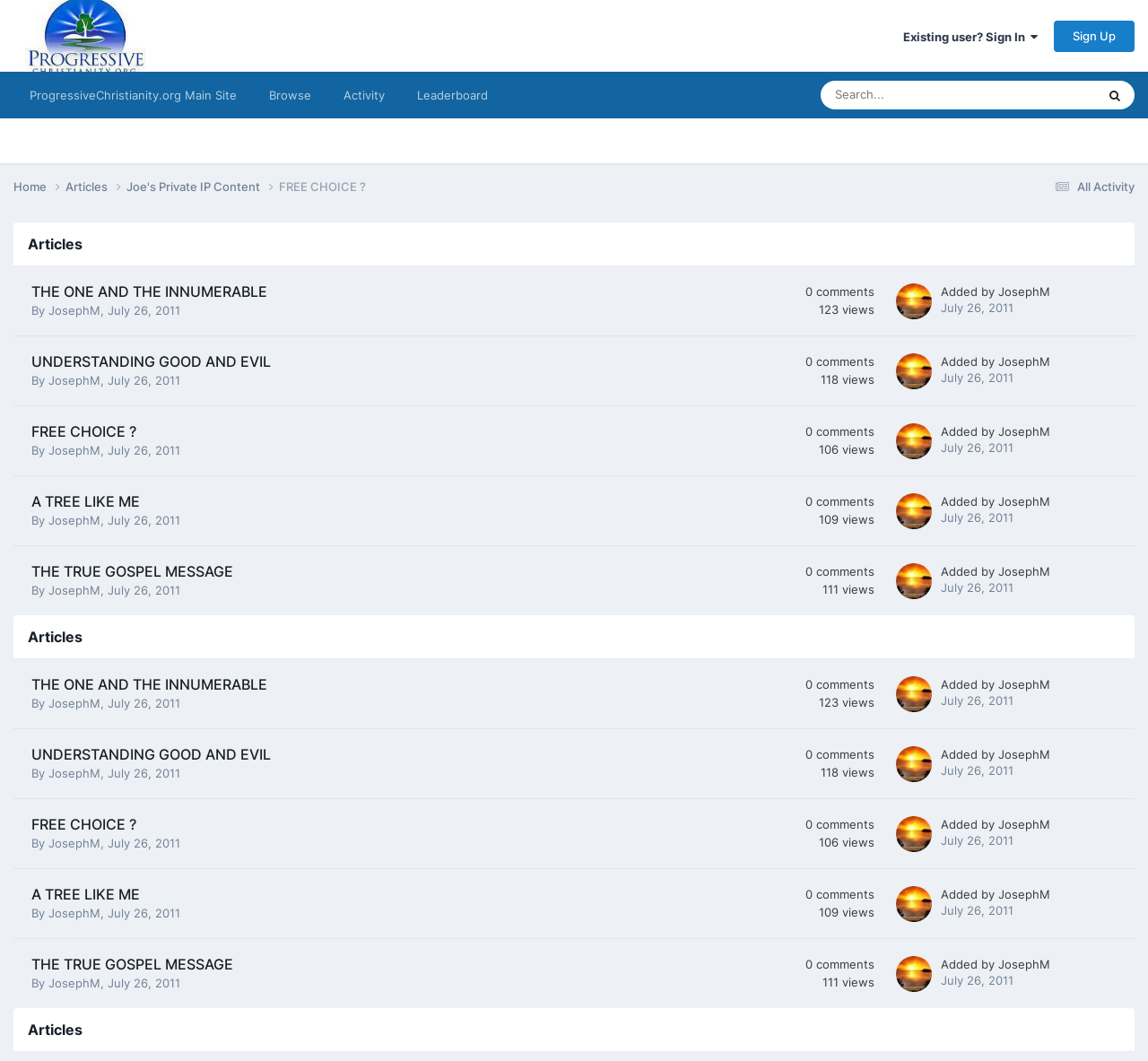Can you find the bounding box coordinates for the element to click on to achieve the instruction: "View article 'FREE CHOICE?'"?

[0.027, 0.398, 0.119, 0.415]